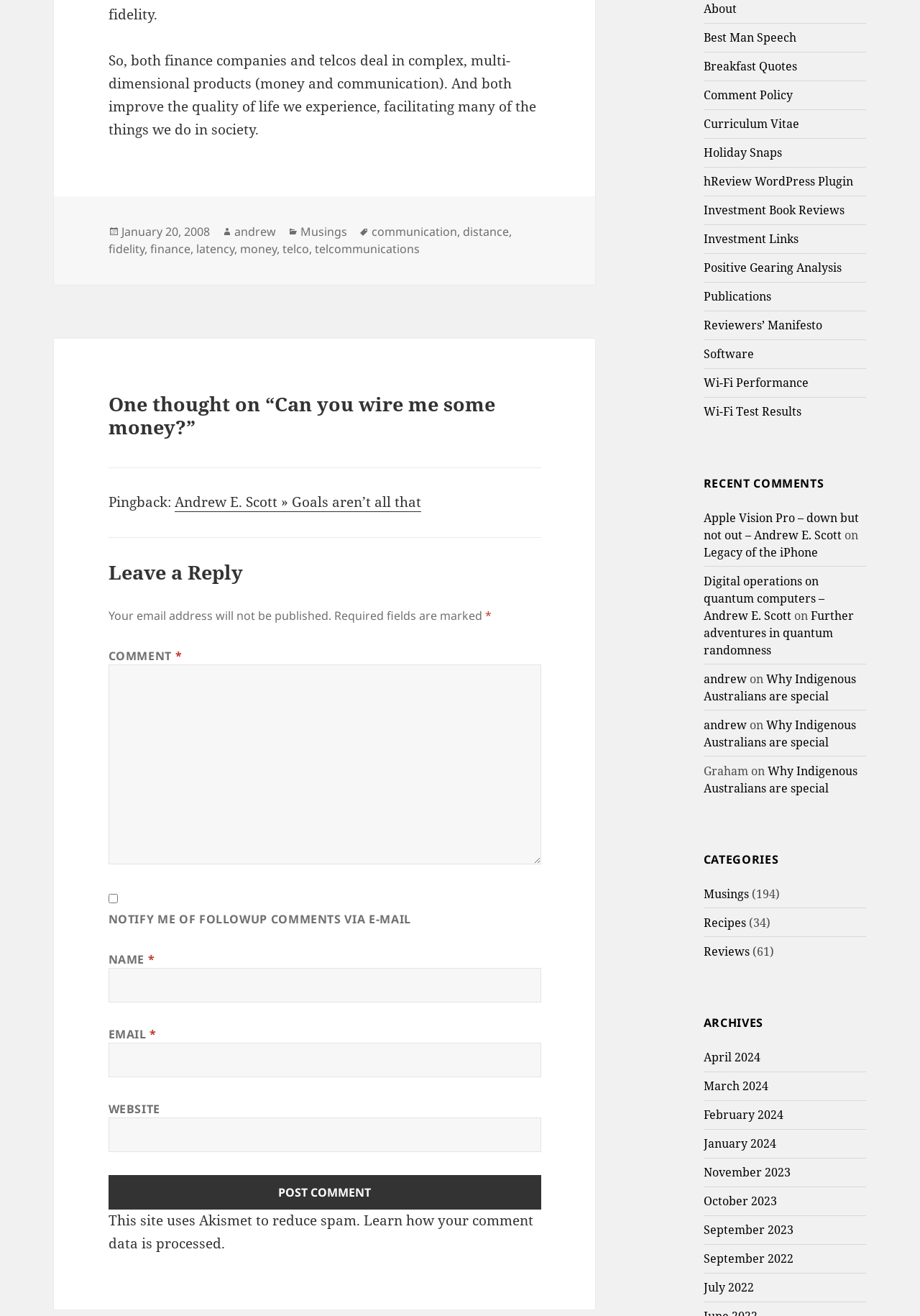From the element description name="submit" value="Post Comment", predict the bounding box coordinates of the UI element. The coordinates must be specified in the format (top-left x, top-left y, bottom-right x, bottom-right y) and should be within the 0 to 1 range.

[0.118, 0.893, 0.588, 0.919]